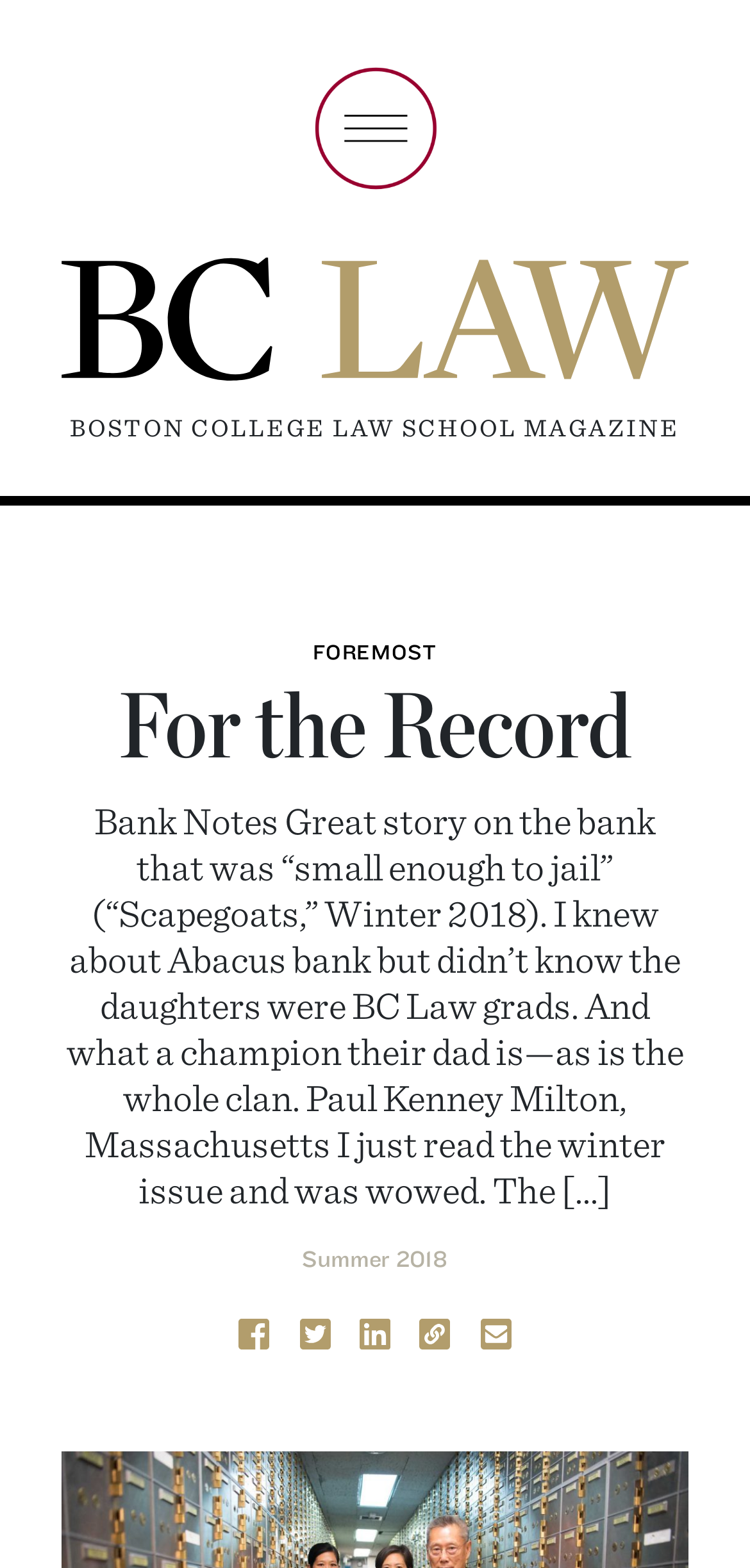Using the provided element description: "Summer 2018", determine the bounding box coordinates of the corresponding UI element in the screenshot.

[0.403, 0.793, 0.597, 0.811]